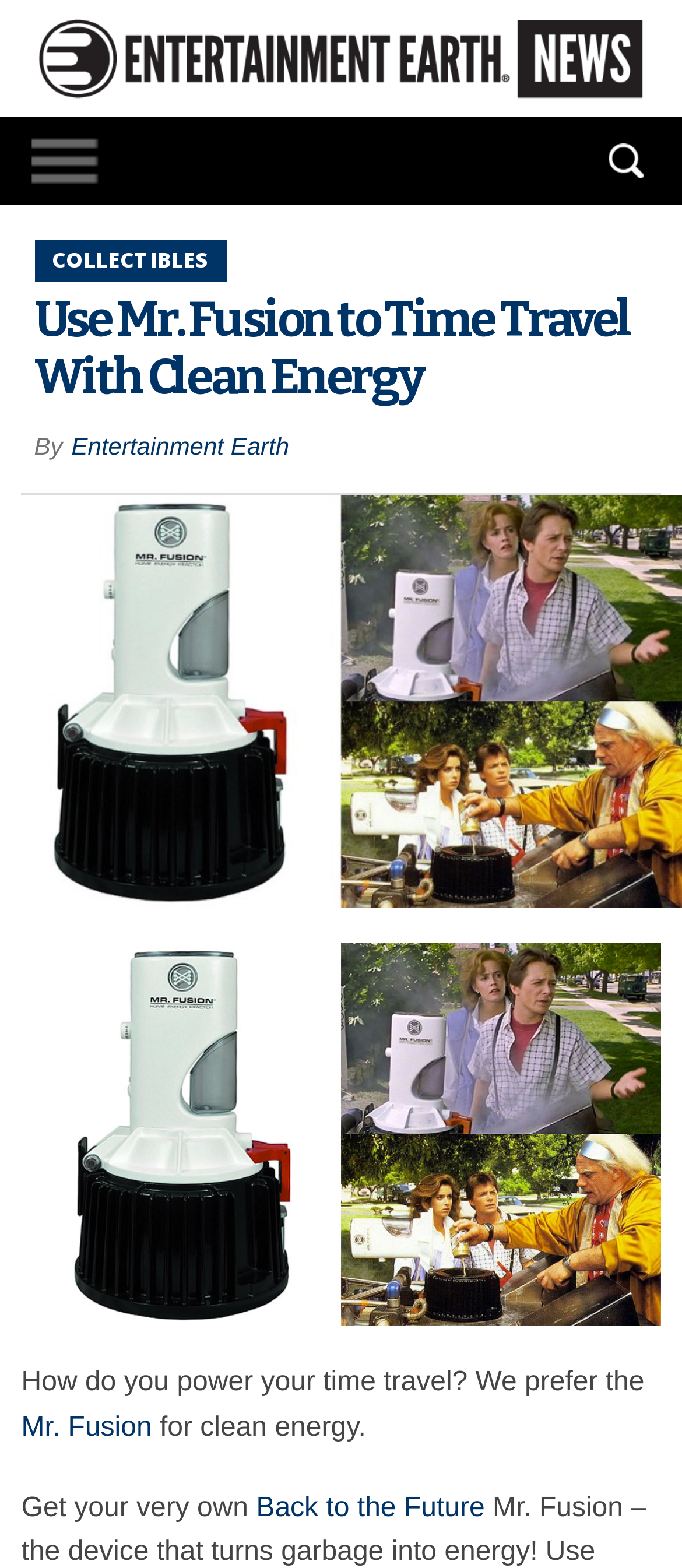Please provide a one-word or short phrase answer to the question:
Who is the publisher of the content on this webpage?

Entertainment Earth